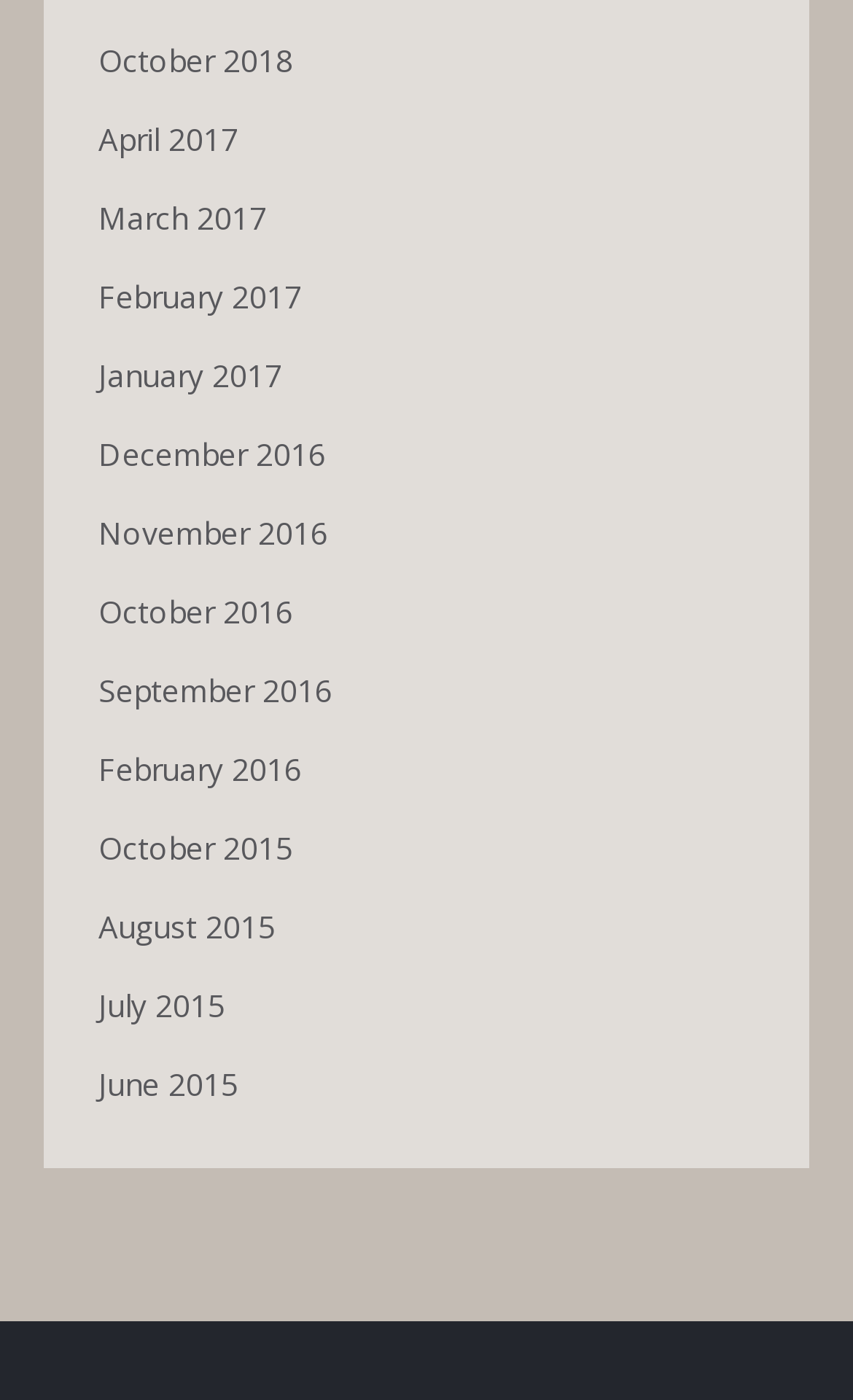Determine the bounding box coordinates of the element that should be clicked to execute the following command: "view April 2017".

[0.115, 0.08, 0.279, 0.121]